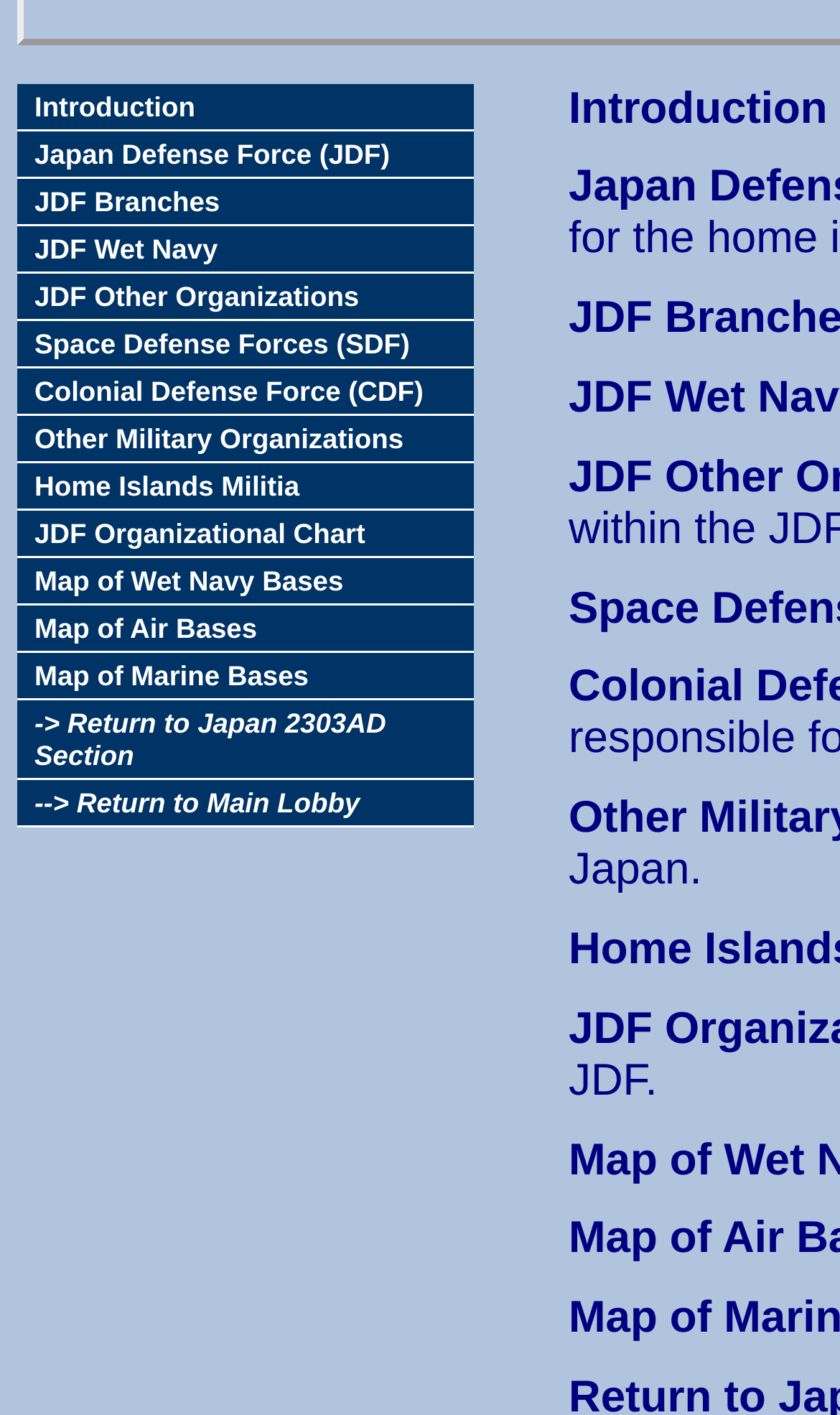Give the bounding box coordinates for the element described by: "parent_node: Skip navigation".

None